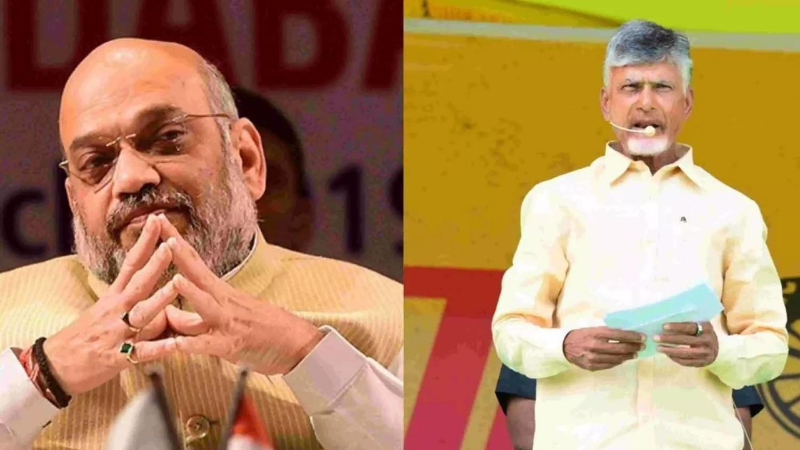Provide a comprehensive description of the image.

The image captures a significant political moment featuring two prominent figures: Amit Shah, a senior leader of the Bharatiya Janata Party (BJP), and N. Chandrababu Naidu, the leader of the Telugu Desam Party (TDP). On the left, Amit Shah appears with a thoughtful expression, hands clasped in front, suggesting contemplation or serious discussion. He is dressed in a traditional beige kurta with a golden vest, emphasizing his official stature. On the right, N. Chandrababu Naidu is shown speaking passionately at a public event, holding notes in one hand while gesturing with the other, portraying a sense of urgency and engagement with his audience. He is clad in a light yellow shirt, distinctively representing his party's brand. The juxtaposition of their expressions and postures highlights the ongoing political discourse around alliances and strategies in the context of recent developments concerning the Telugu Desam Party's relationship with the BJP, particularly in light of potential alliances discussed during their meetings. The headline accompanying this image raises the question: "Does Chandrababu want an alliance with Amit Shah? What is true?" This underscores the speculative nature of political alliances in recent times and the significance of their interactions for the regional political landscape.